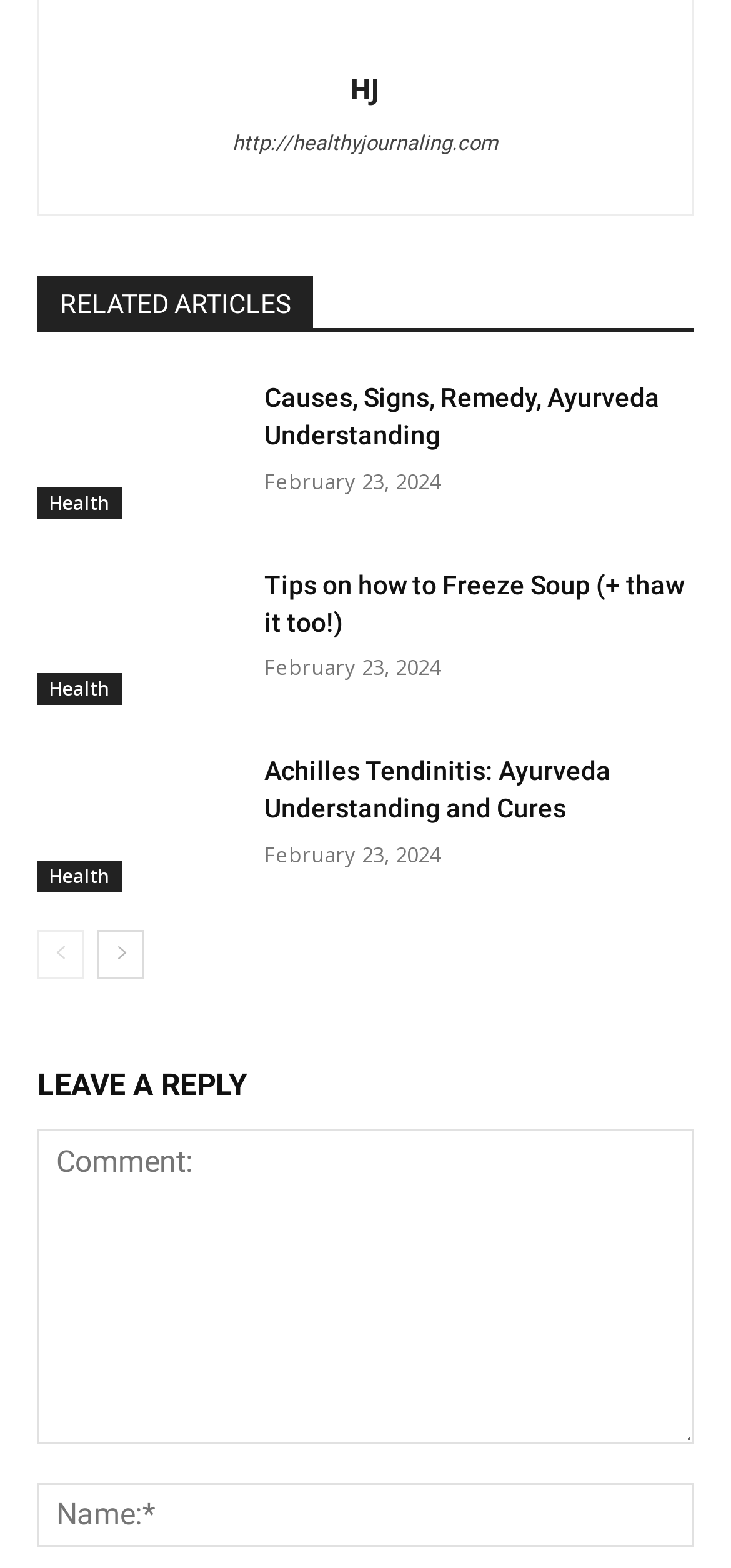Locate the bounding box of the user interface element based on this description: "title="Causes, Signs, Remedy, Ayurveda Understanding"".

[0.051, 0.243, 0.321, 0.331]